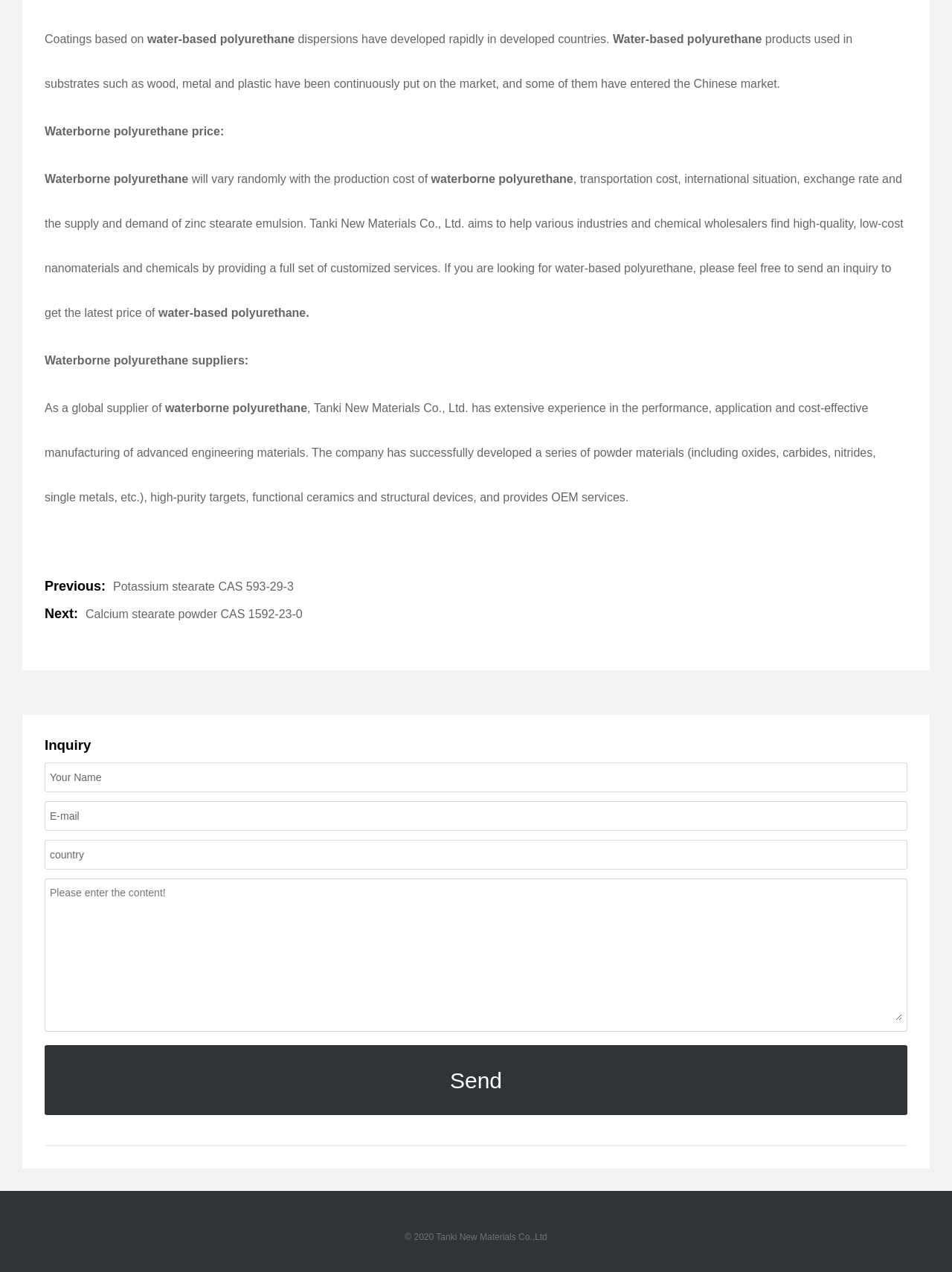Provide the bounding box coordinates of the HTML element described by the text: "Waterborne polyurethane".

[0.047, 0.136, 0.201, 0.146]